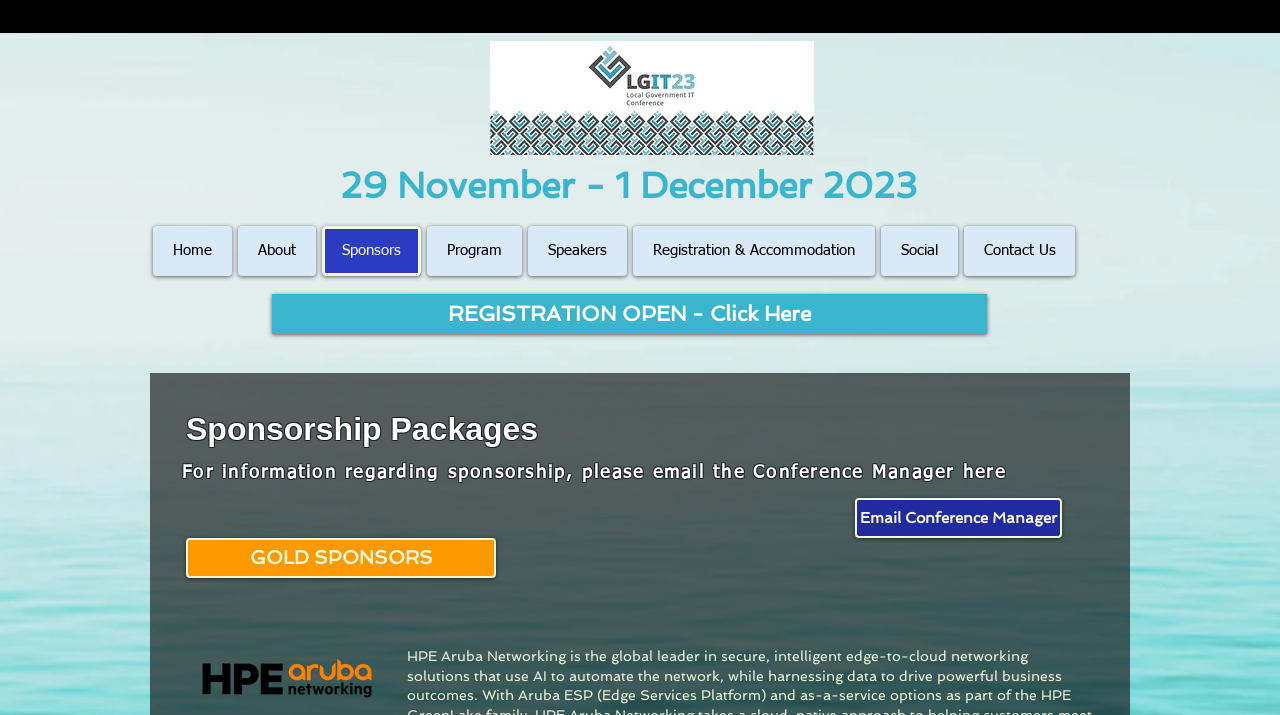Locate the bounding box of the UI element with the following description: "Registration & Accommodation".

[0.495, 0.316, 0.684, 0.386]